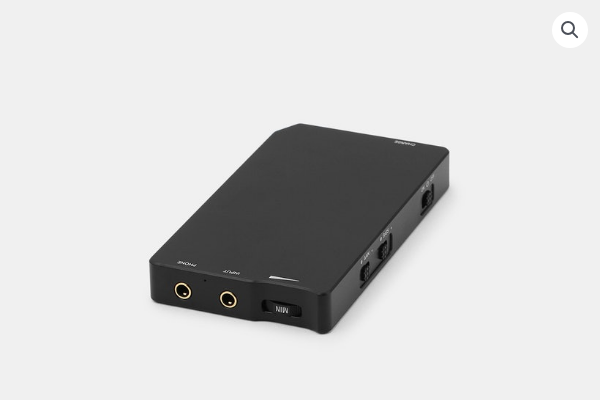Offer a detailed explanation of the image and its components.

This image showcases the XDuoo XQ-20 HiFi Portable Headphone Amplifier, featuring a sleek black design. The device is compact and designed for high performance, suitable for use with mobile phones and high-impedance in-ear monitors (IEMs). 

Prominently displayed are two headphone output jacks situated at the front, which provide versatility for connecting multiple devices. The amplifier includes a power switch also located on the side, ensuring ease of operation. This model is built for audiophiles seeking enhanced sound quality on the go, making it an ideal accessory for music enthusiasts who value both portability and superior audio performance. The overall minimalist aesthetic and functional layout reflect its purpose as a high-fidelity sound enhancement tool.